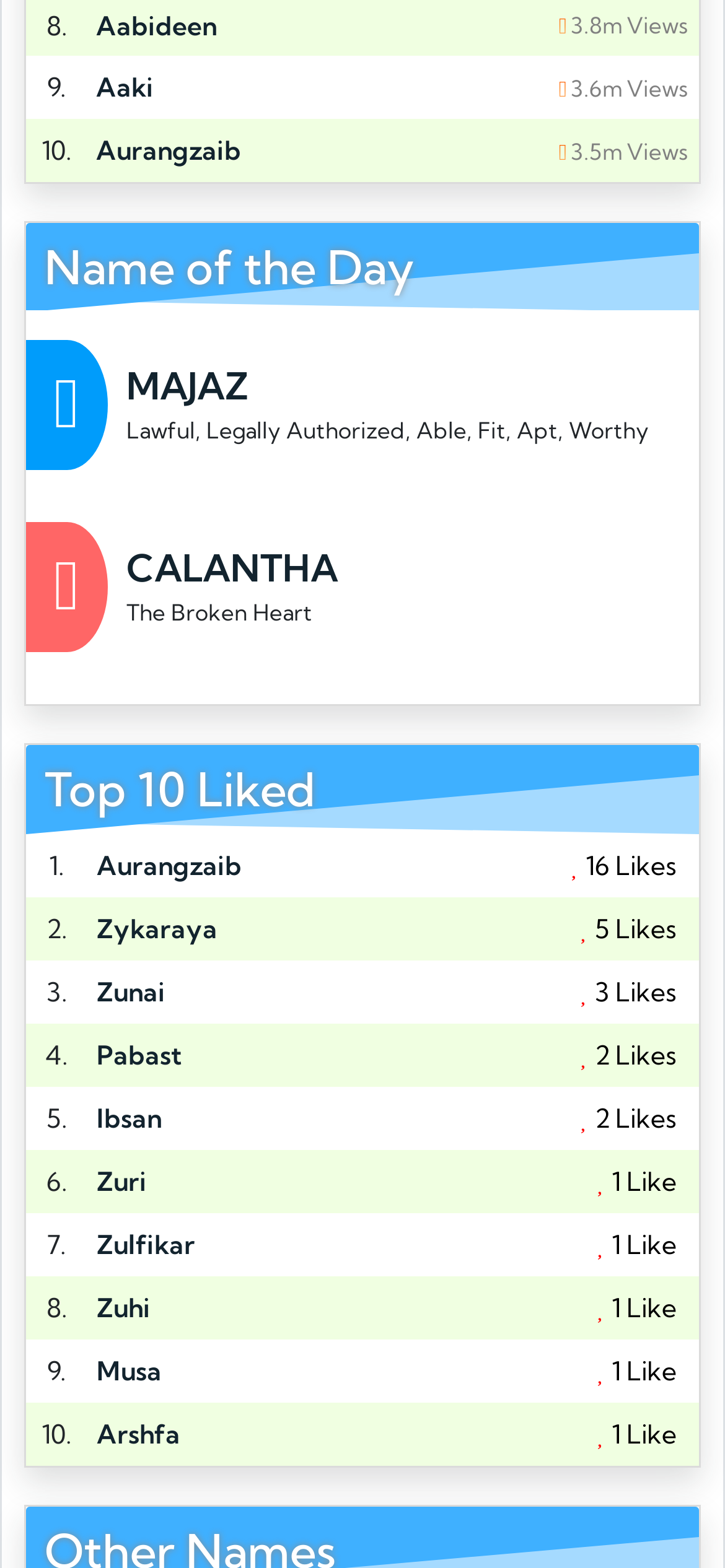Locate the bounding box coordinates of the element's region that should be clicked to carry out the following instruction: "Click on the link 'Aaki'". The coordinates need to be four float numbers between 0 and 1, i.e., [left, top, right, bottom].

[0.133, 0.045, 0.212, 0.067]